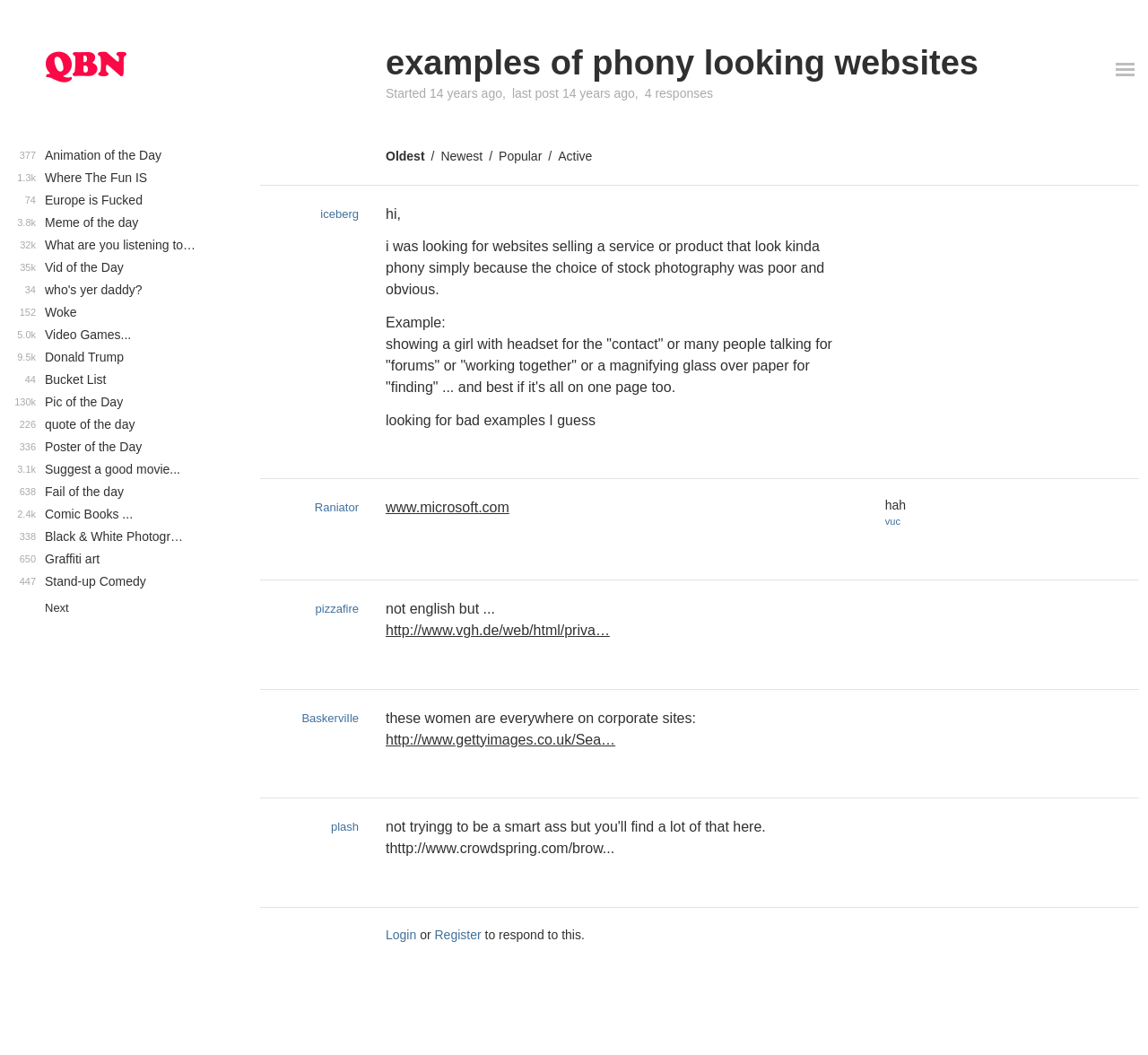Specify the bounding box coordinates of the area to click in order to follow the given instruction: "Click on the 'HOME' link."

None